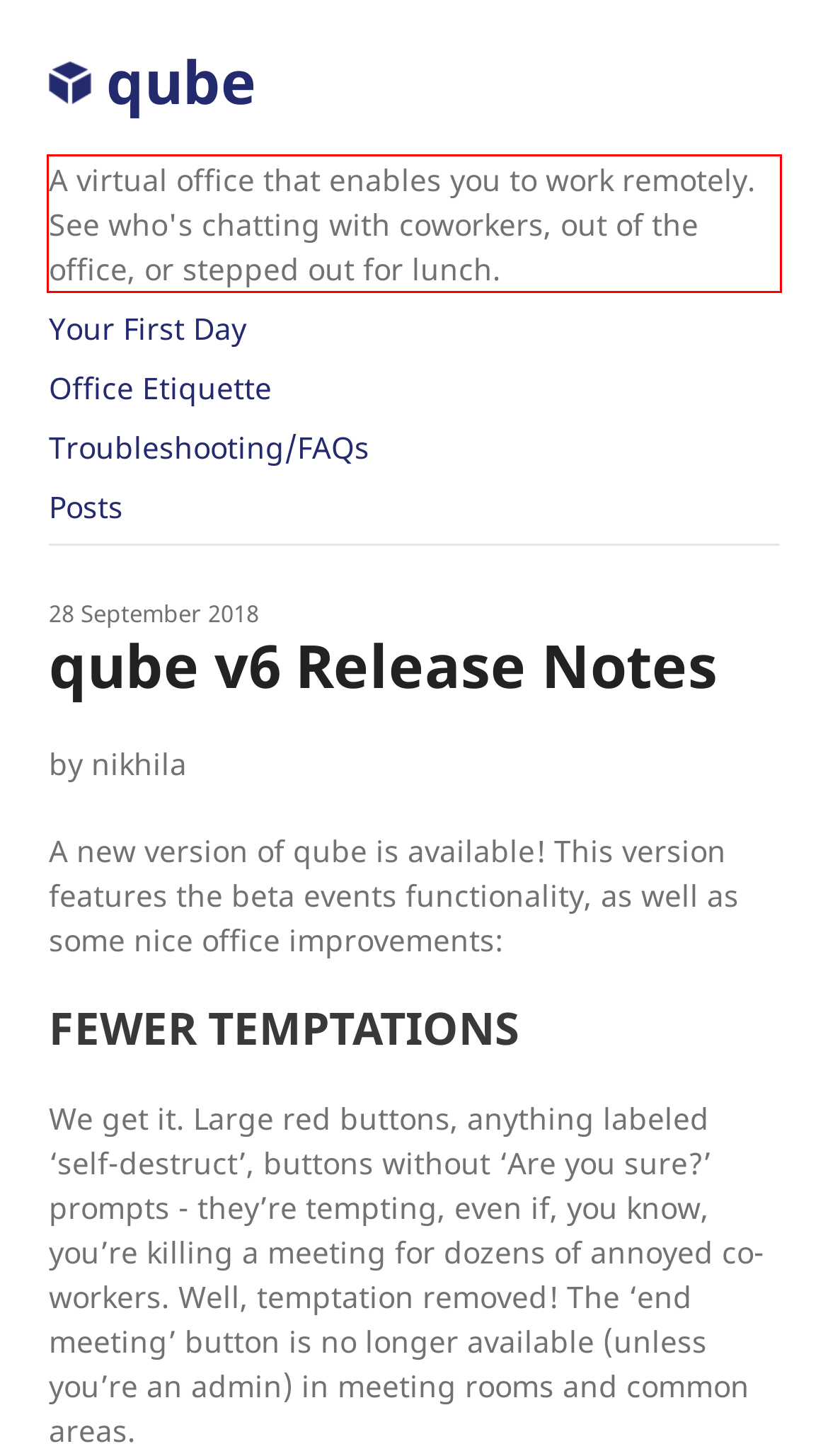Please examine the webpage screenshot and extract the text within the red bounding box using OCR.

A virtual office that enables you to work remotely. See who's chatting with coworkers, out of the office, or stepped out for lunch.